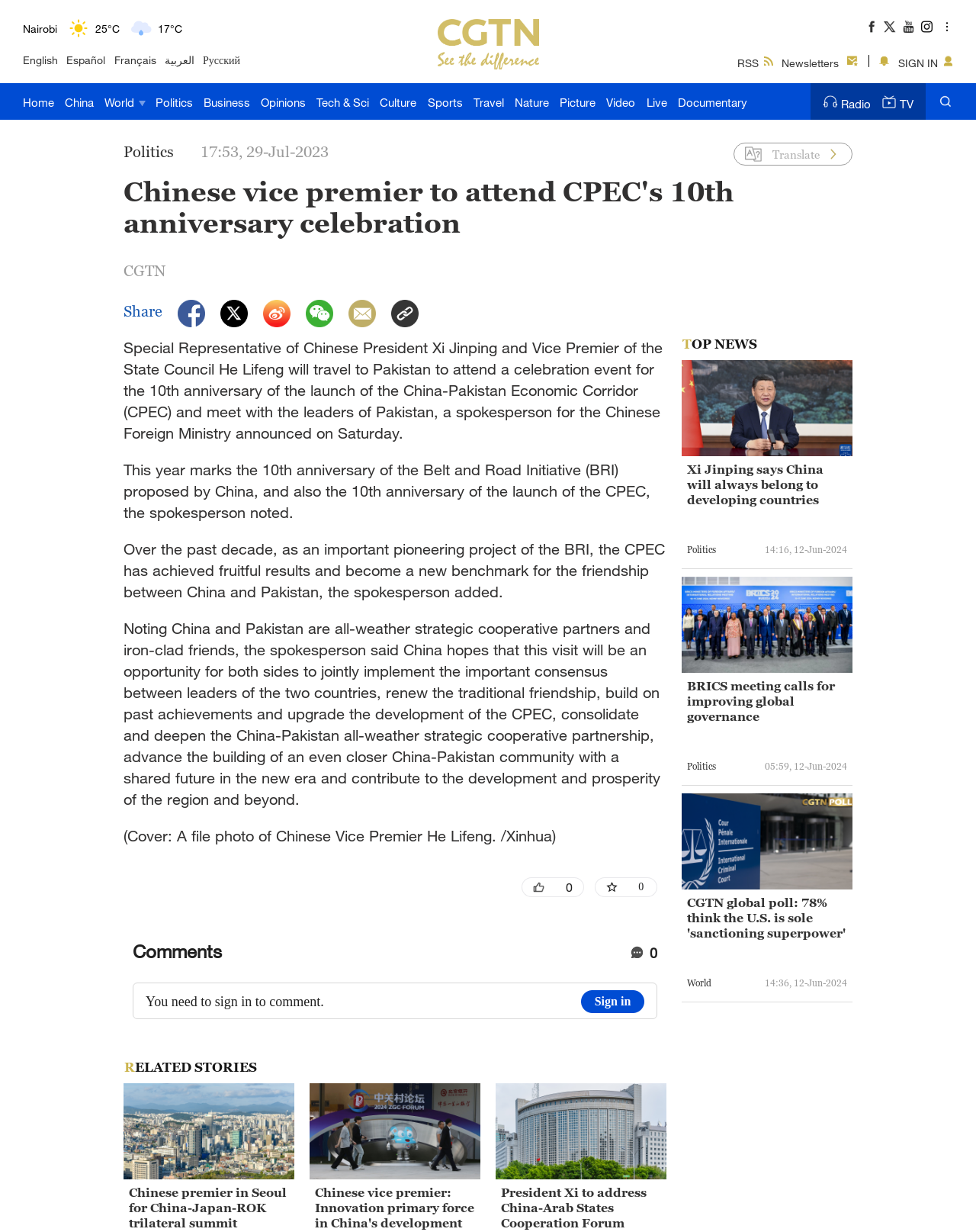Provide a thorough and detailed response to the question by examining the image: 
What is the category of the news article?

I determined the category of the news article by looking at the section headers on the webpage. The article is located under the 'Politics' section, which suggests that it belongs to the politics category.